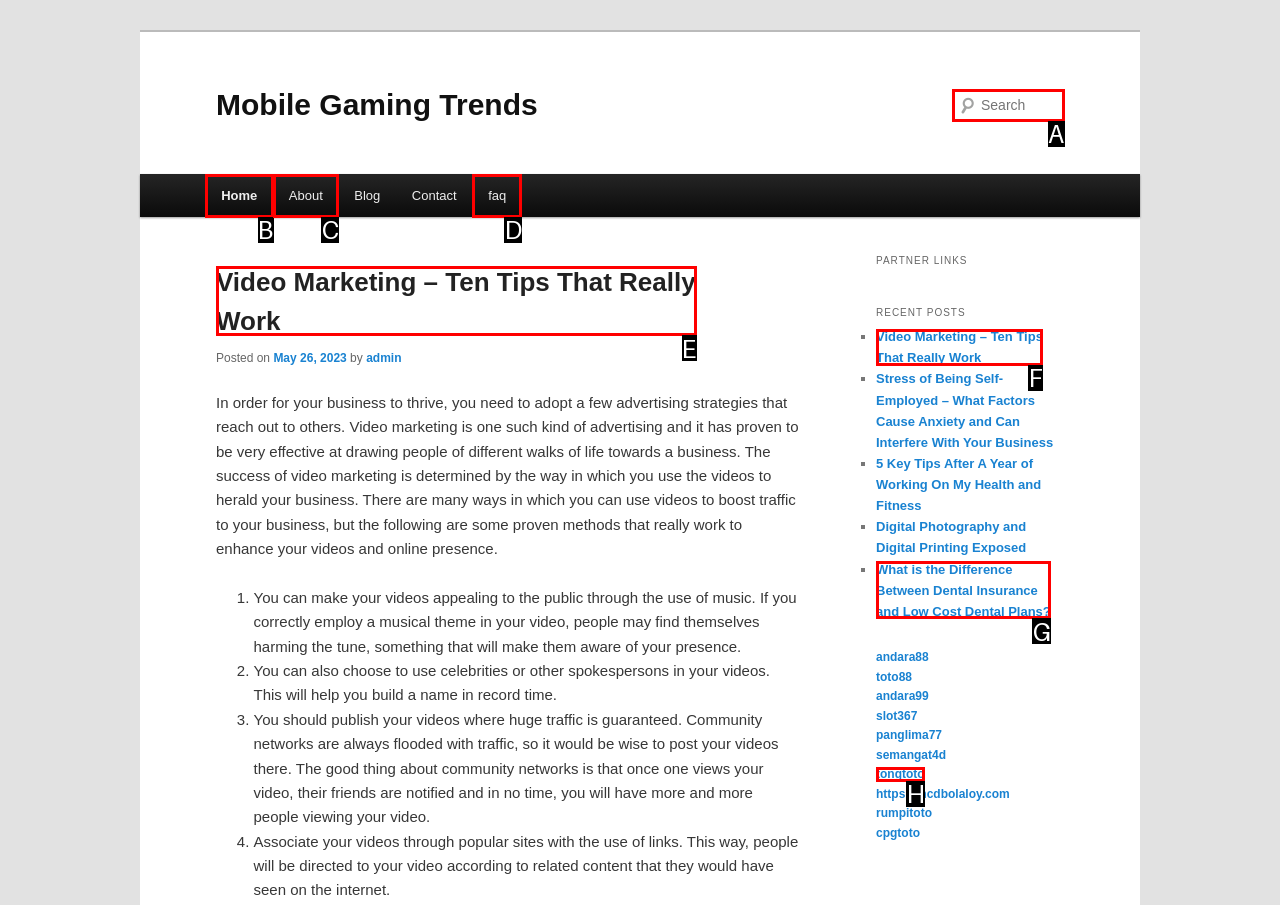Which option should you click on to fulfill this task: Read the blog post 'Video Marketing – Ten Tips That Really Work'? Answer with the letter of the correct choice.

E